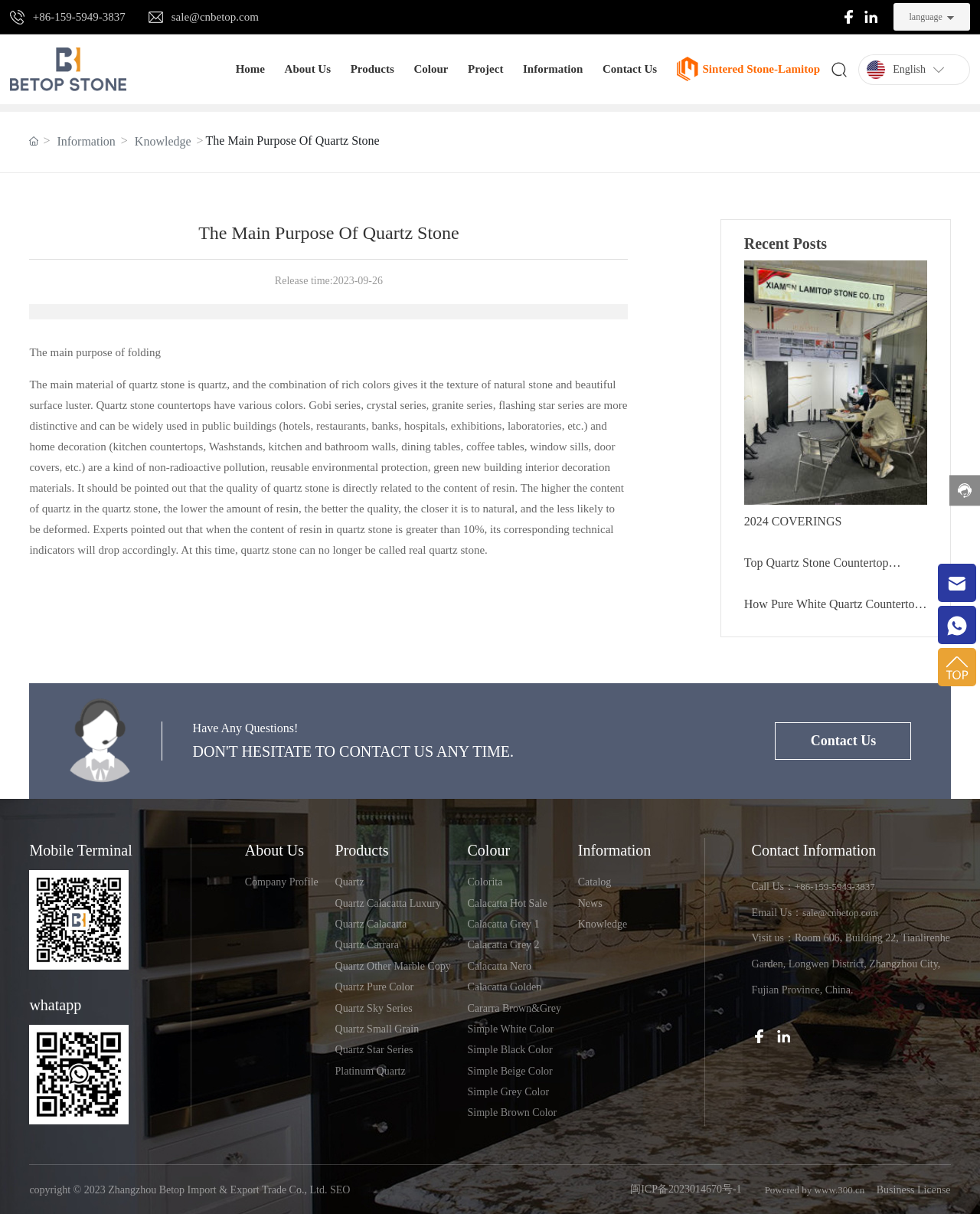What is the release time of the article?
Look at the screenshot and respond with one word or a short phrase.

2023-09-26